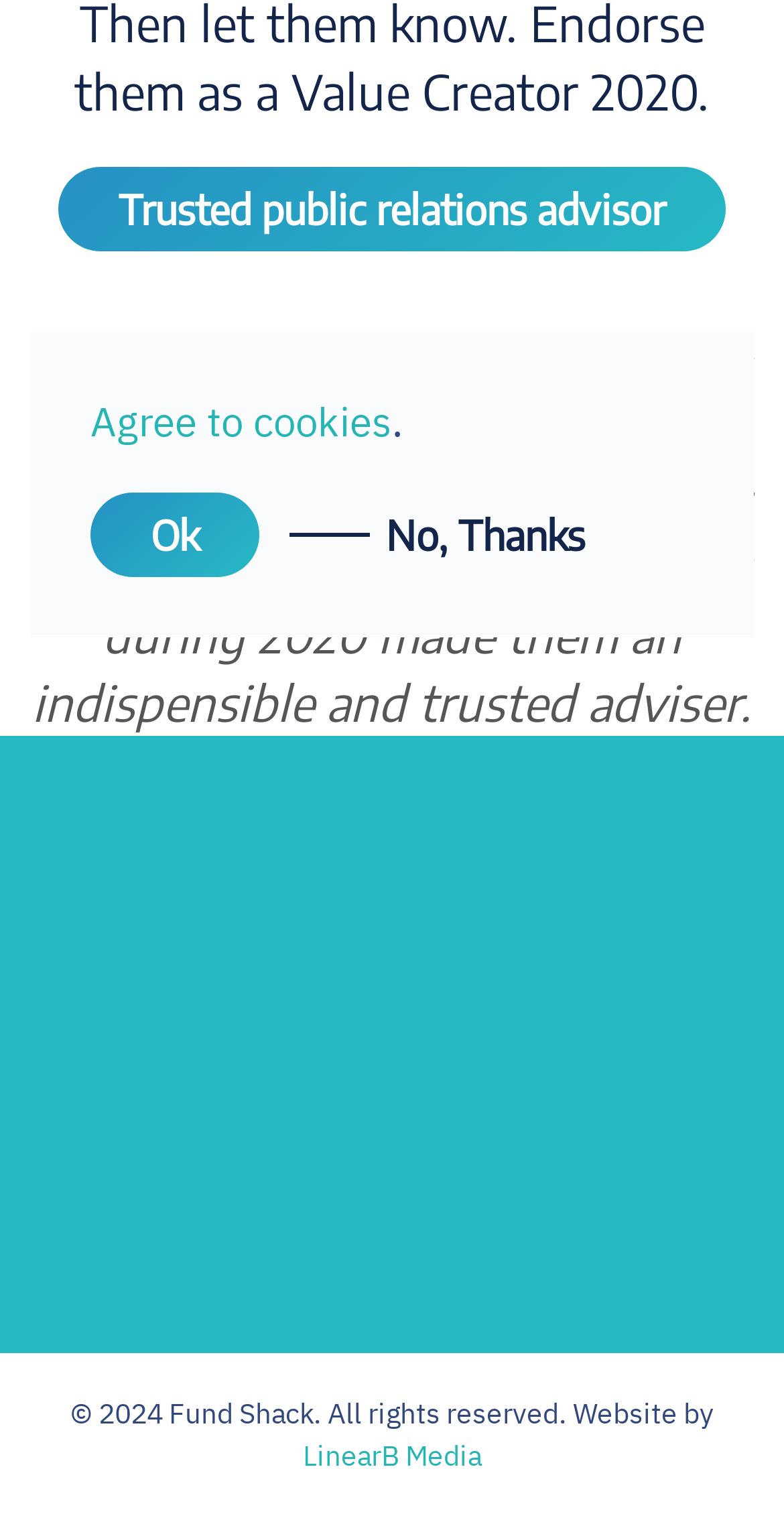Find the bounding box coordinates for the UI element whose description is: "Ok". The coordinates should be four float numbers between 0 and 1, in the format [left, top, right, bottom].

[0.115, 0.325, 0.331, 0.38]